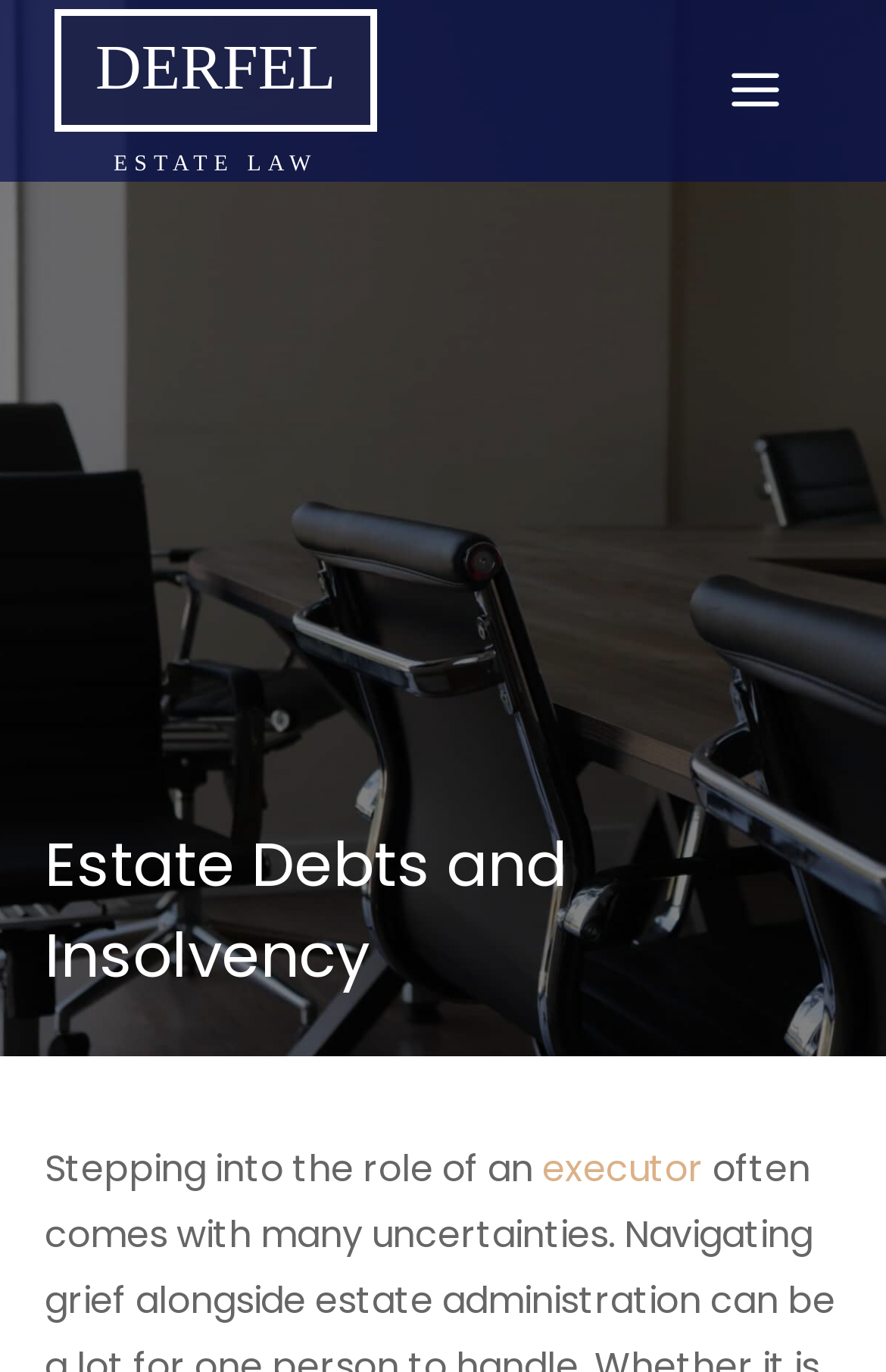Can you give a detailed response to the following question using the information from the image? What is the topic of the webpage?

The topic of the webpage can be inferred from the StaticText element with bounding box coordinates [0.128, 0.111, 0.358, 0.129], which is 'ESTATE LAW'. This is also supported by the heading element with bounding box coordinates [0.05, 0.597, 1.0, 0.731], which is 'Estate Debts and Insolvency'.